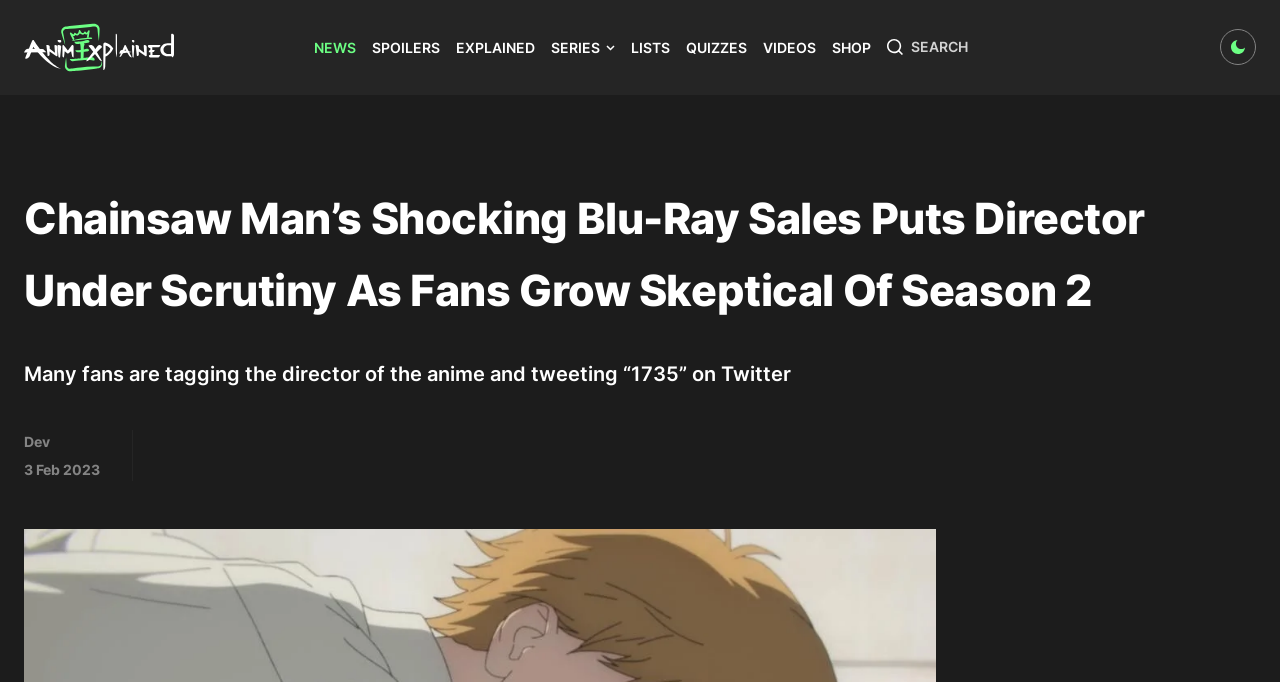Please reply to the following question with a single word or a short phrase:
What is the date of the article?

3 Feb 2023